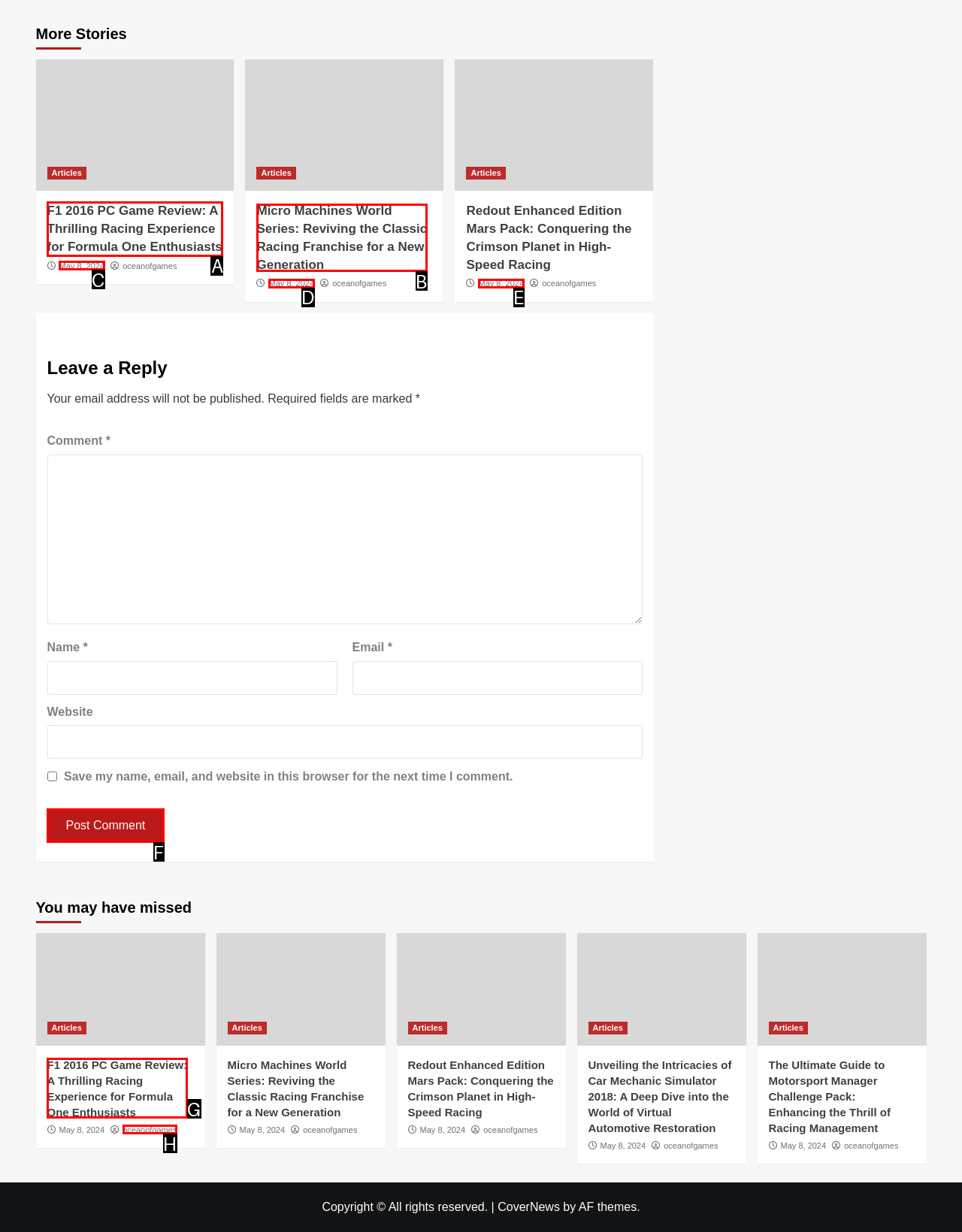What is the letter of the UI element you should click to Click on the 'F1 2016 PC Game Review' article? Provide the letter directly.

A